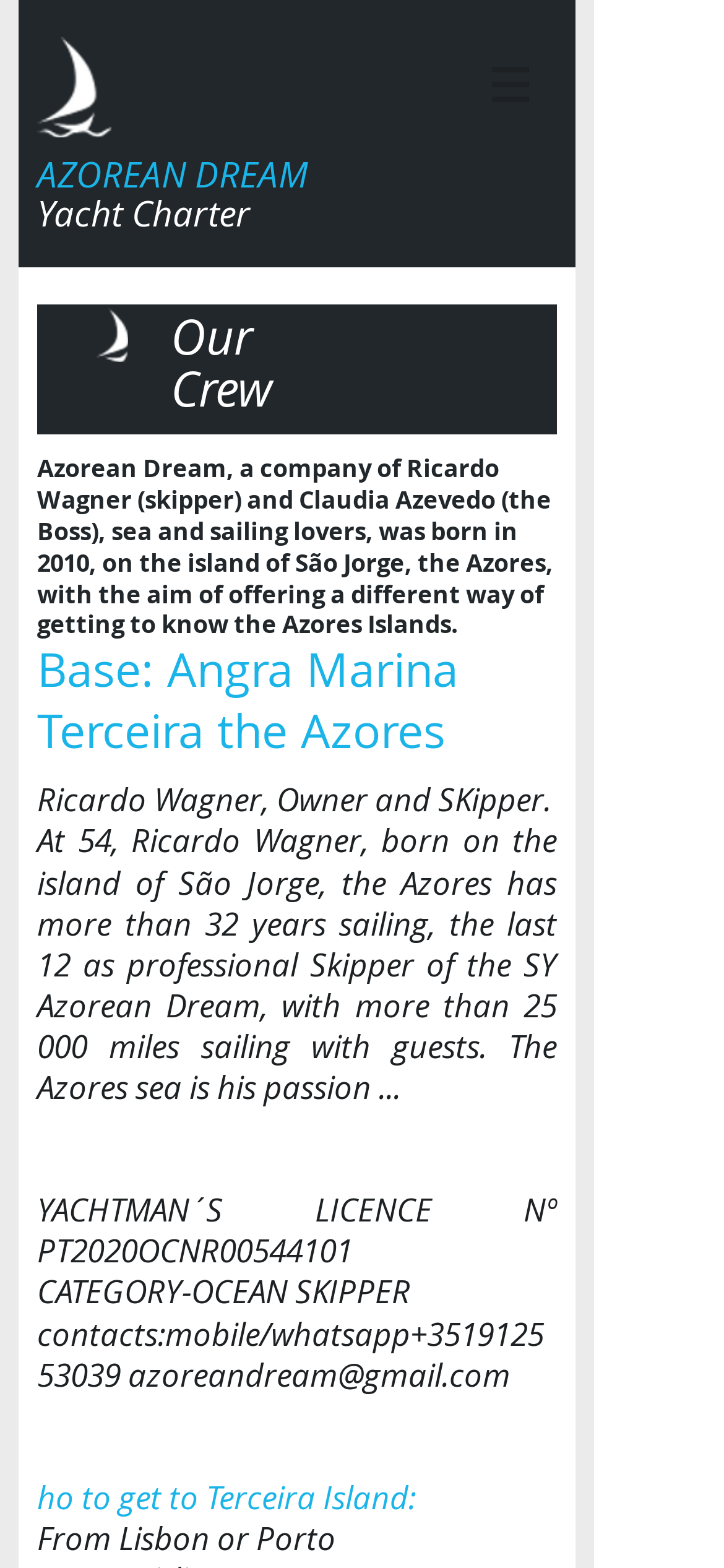Provide a thorough description of the webpage you see.

The webpage is about the crew of Azorean Dream, a yacht charter company. At the top, there is a navigation menu labeled "Site" with a button that has a popup menu, accompanied by a small image. Below the navigation menu, there is a large heading that reads "AZOREAN DREAM Yacht Charter".

The main content of the page is divided into sections, with the first section titled "Our Crew". This section provides information about the company's founders, Ricardo Wagner and Claudia Azevedo, who are sailing enthusiasts. There is a brief description of the company's history and its goal of offering a unique way to explore the Azores Islands.

Below this section, there is a profile of Ricardo Wagner, the owner and skipper of the yacht. His profile includes his experience, qualifications, and a brief description of his passion for sailing in the Azores. His contact information, including mobile number and email, is also provided.

Further down the page, there is a section that provides information on how to get to Terceira Island, with a brief description of the options from Lisbon or Porto. Overall, the page has a simple and clean layout, with a focus on providing information about the crew and the yacht charter company.